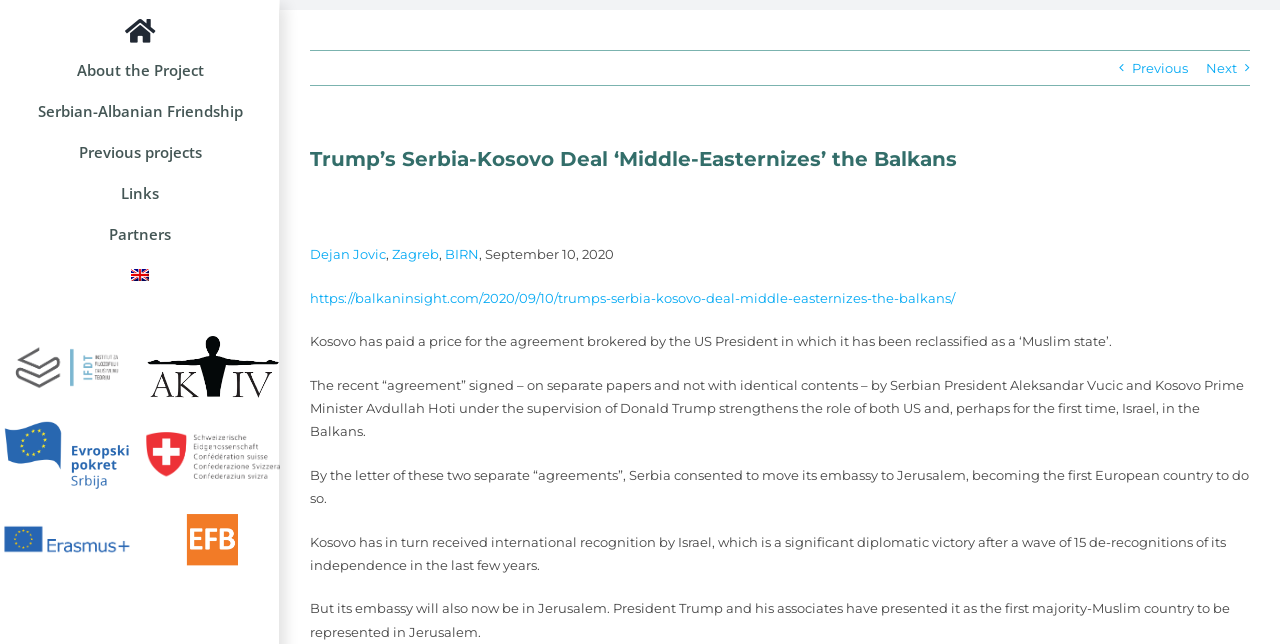What is the primary heading on this webpage?

Trump’s Serbia-Kosovo Deal ‘Middle-Easternizes’ the Balkans